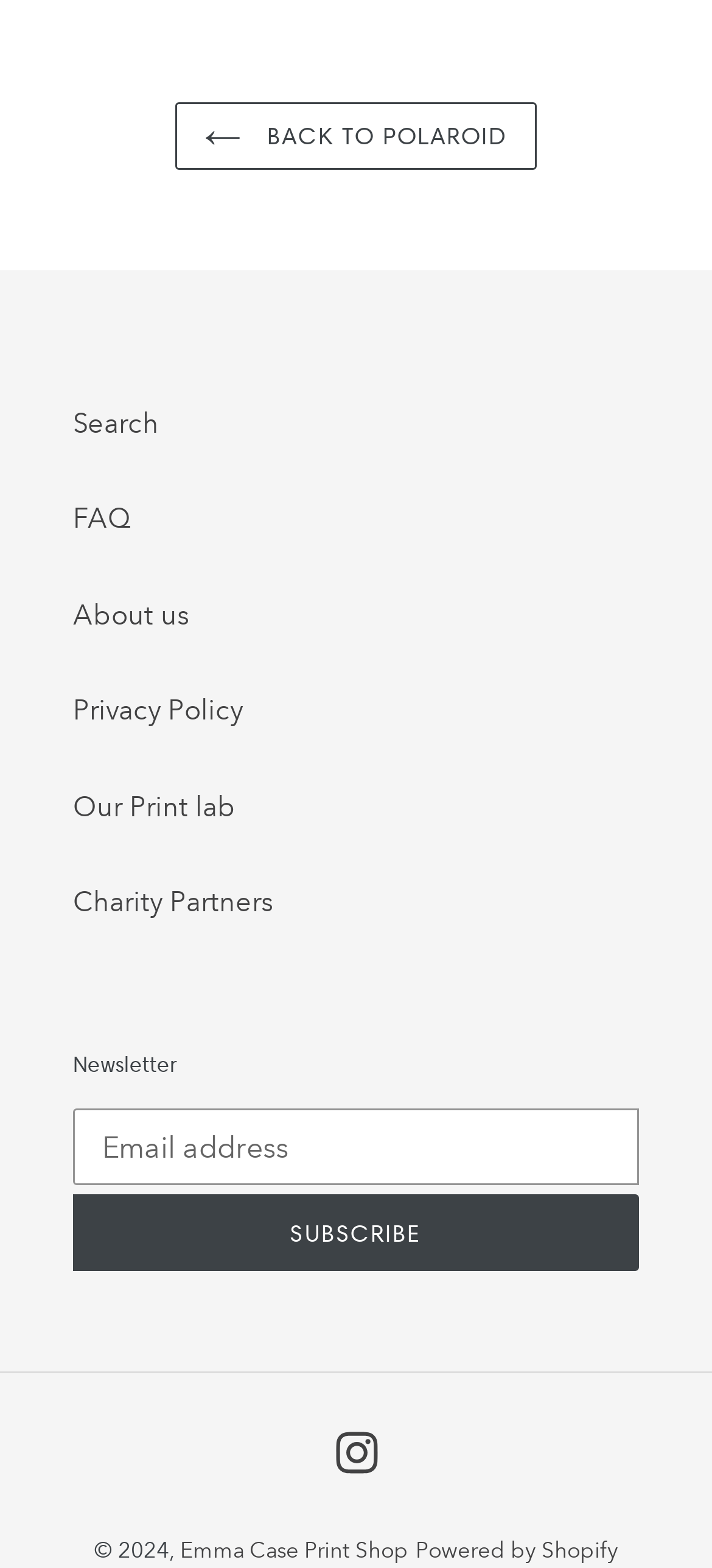Find and specify the bounding box coordinates that correspond to the clickable region for the instruction: "visit Instagram".

[0.471, 0.912, 0.529, 0.94]